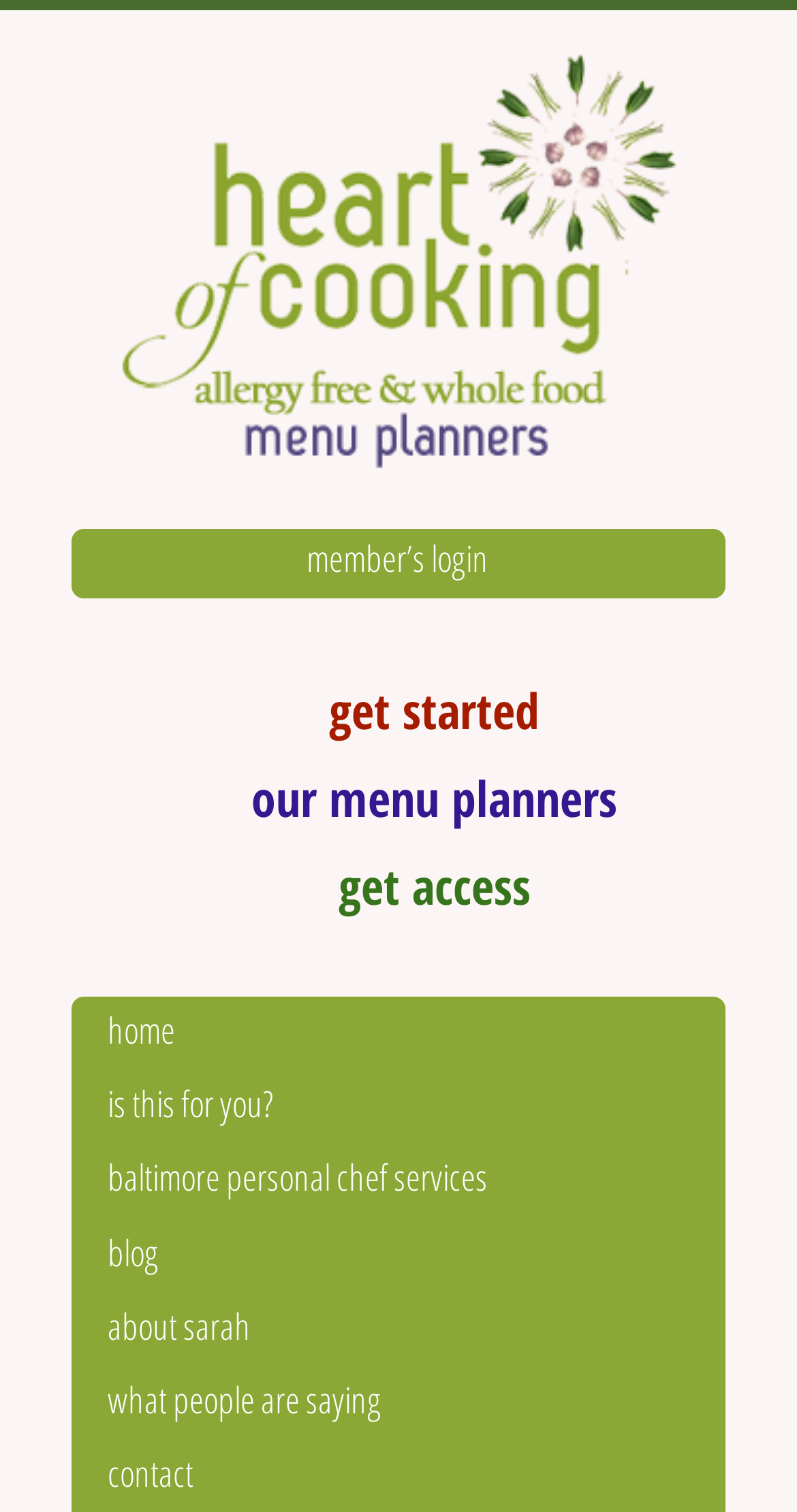Use the details in the image to answer the question thoroughly: 
Is there a link to a blog?

I searched the navigation menu and found a link labeled 'blog', which suggests that the website has a blog section.